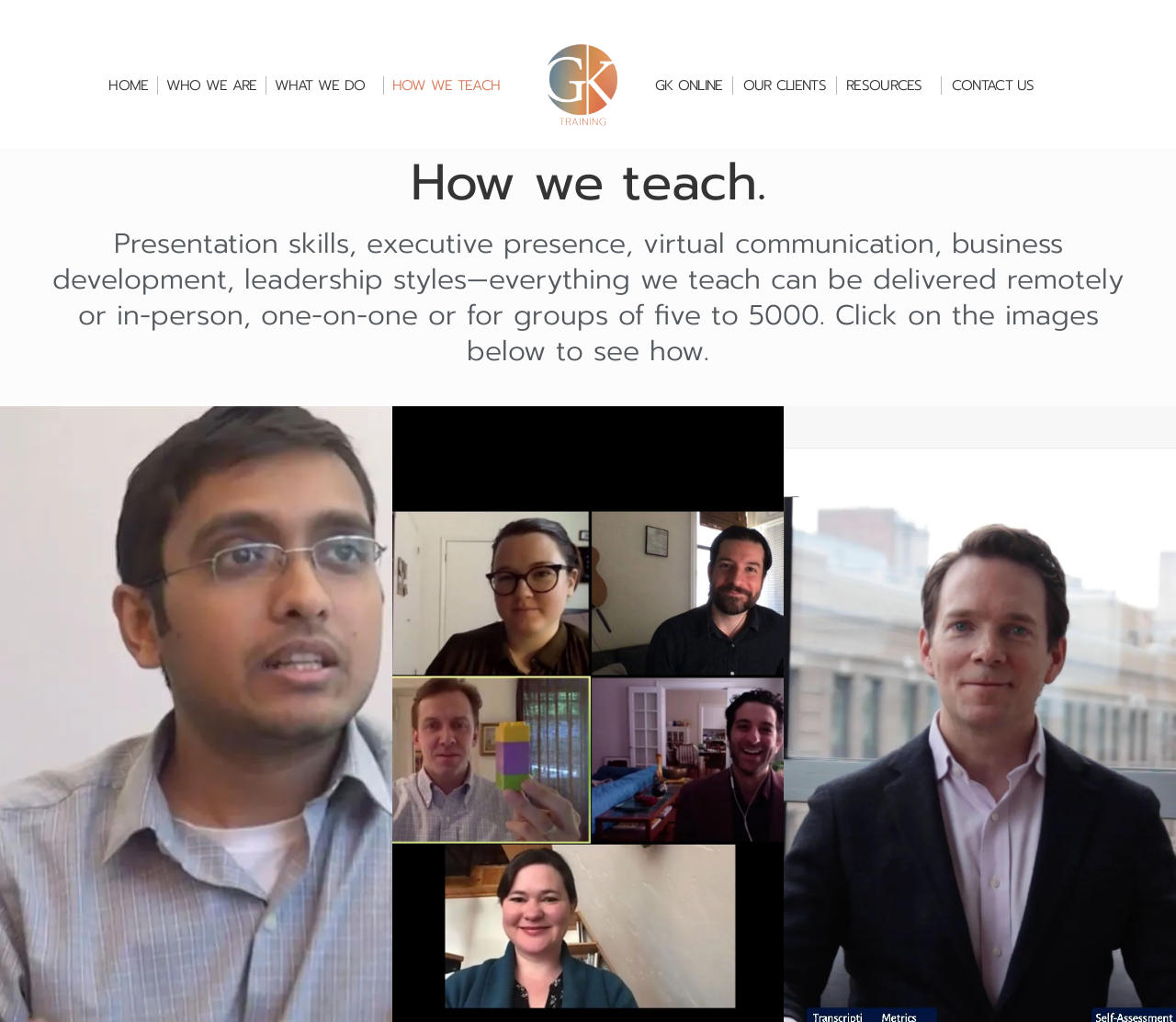Could you locate the bounding box coordinates for the section that should be clicked to accomplish this task: "Upvote the article".

None